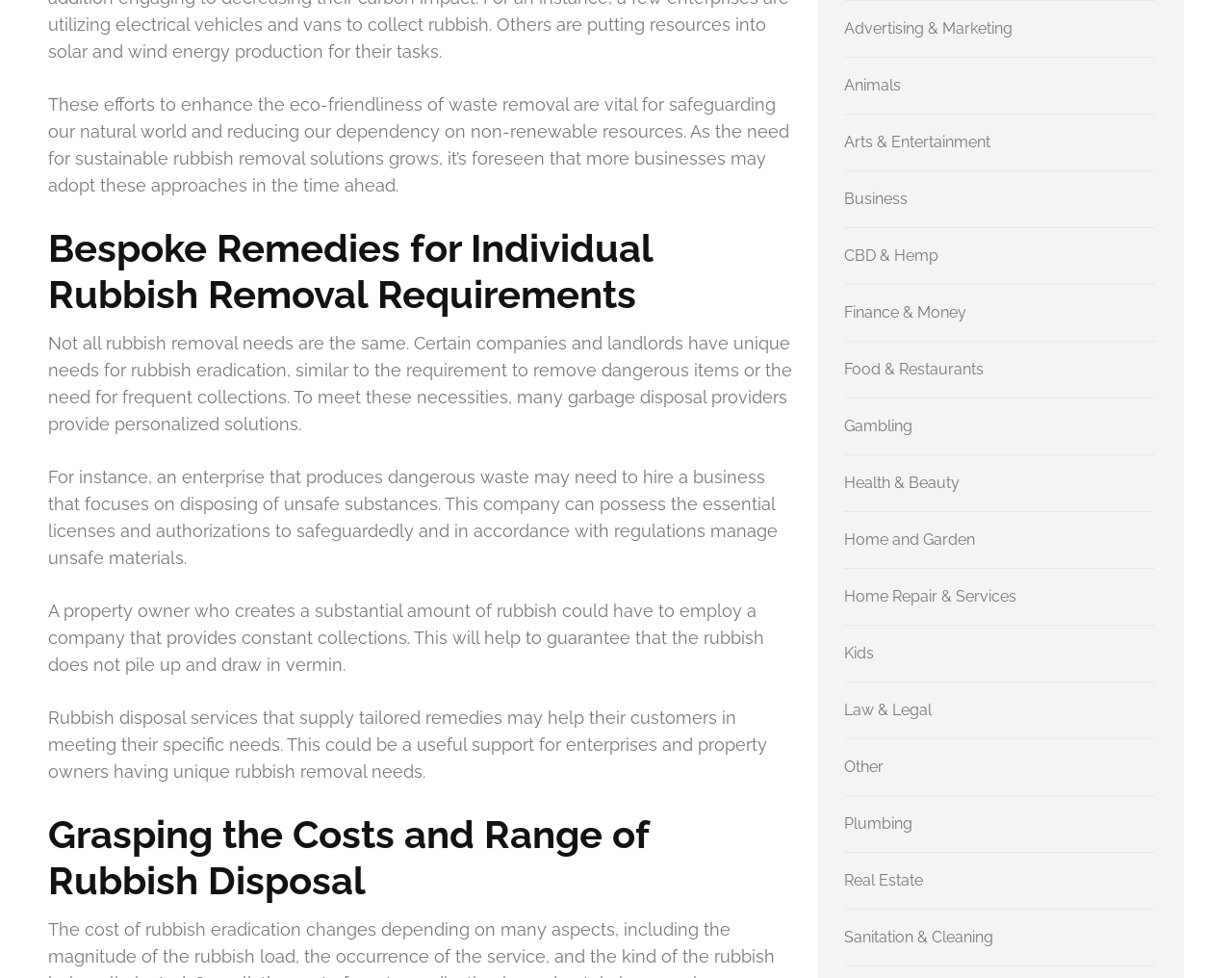Provide the bounding box coordinates of the HTML element this sentence describes: "Gambling". The bounding box coordinates consist of four float numbers between 0 and 1, i.e., [left, top, right, bottom].

[0.685, 0.427, 0.741, 0.445]